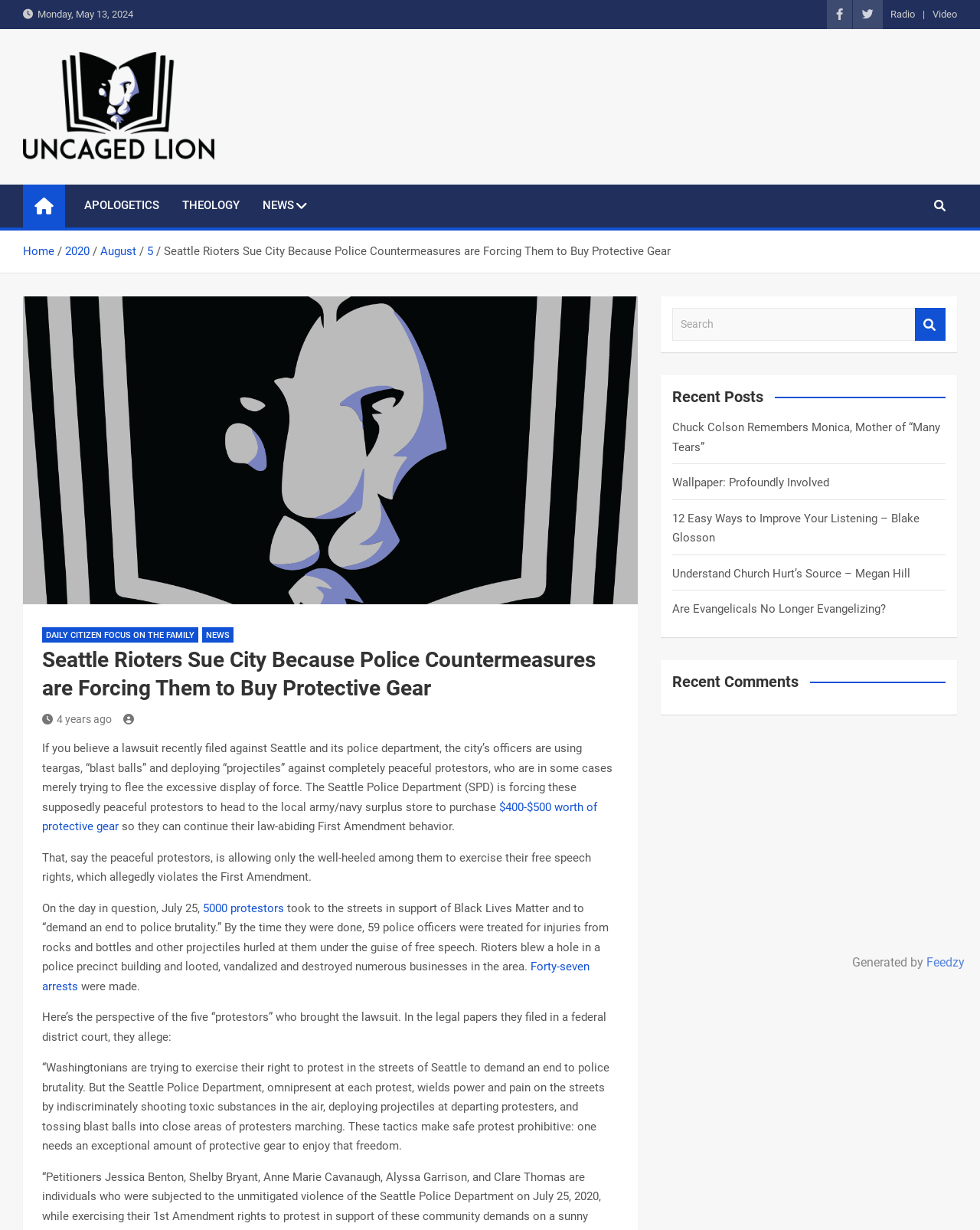Identify the bounding box coordinates of the element to click to follow this instruction: 'Click on the 'Radio' link'. Ensure the coordinates are four float values between 0 and 1, provided as [left, top, right, bottom].

[0.909, 0.005, 0.934, 0.019]